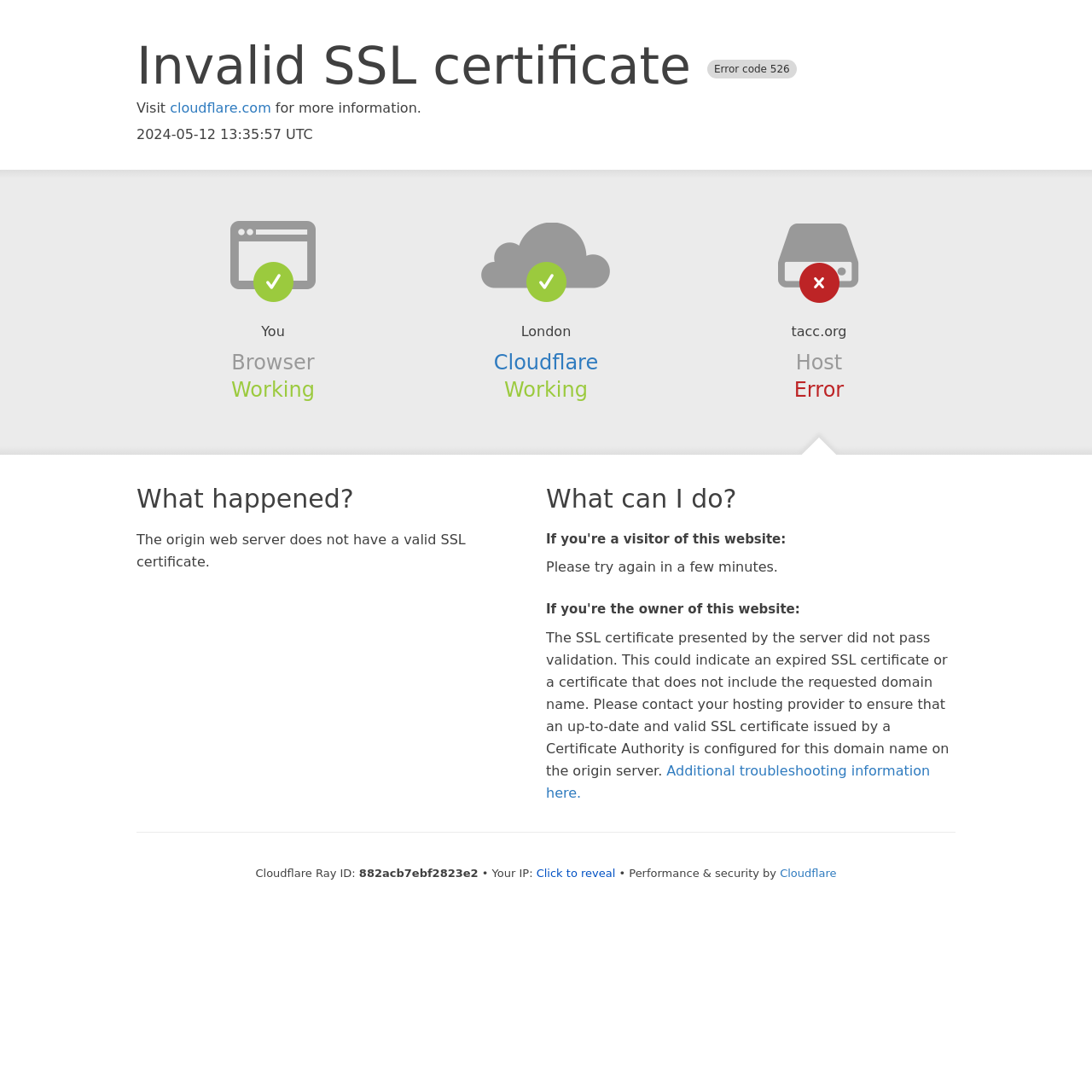Using the provided element description: "Cloudflare", identify the bounding box coordinates. The coordinates should be four floats between 0 and 1 in the order [left, top, right, bottom].

[0.714, 0.793, 0.766, 0.805]